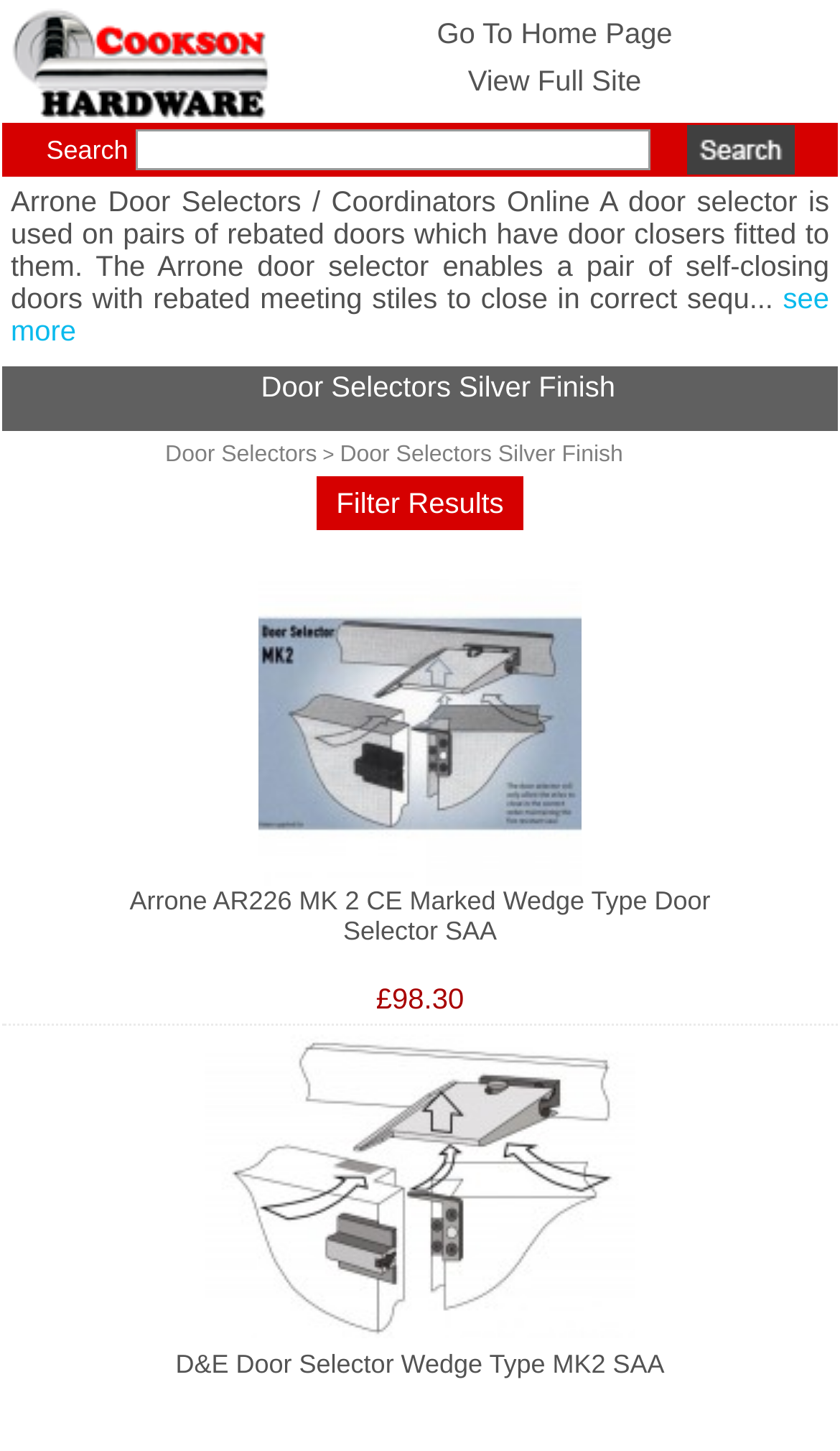What is the color of the finish of the door selectors?
Refer to the image and provide a one-word or short phrase answer.

Silver